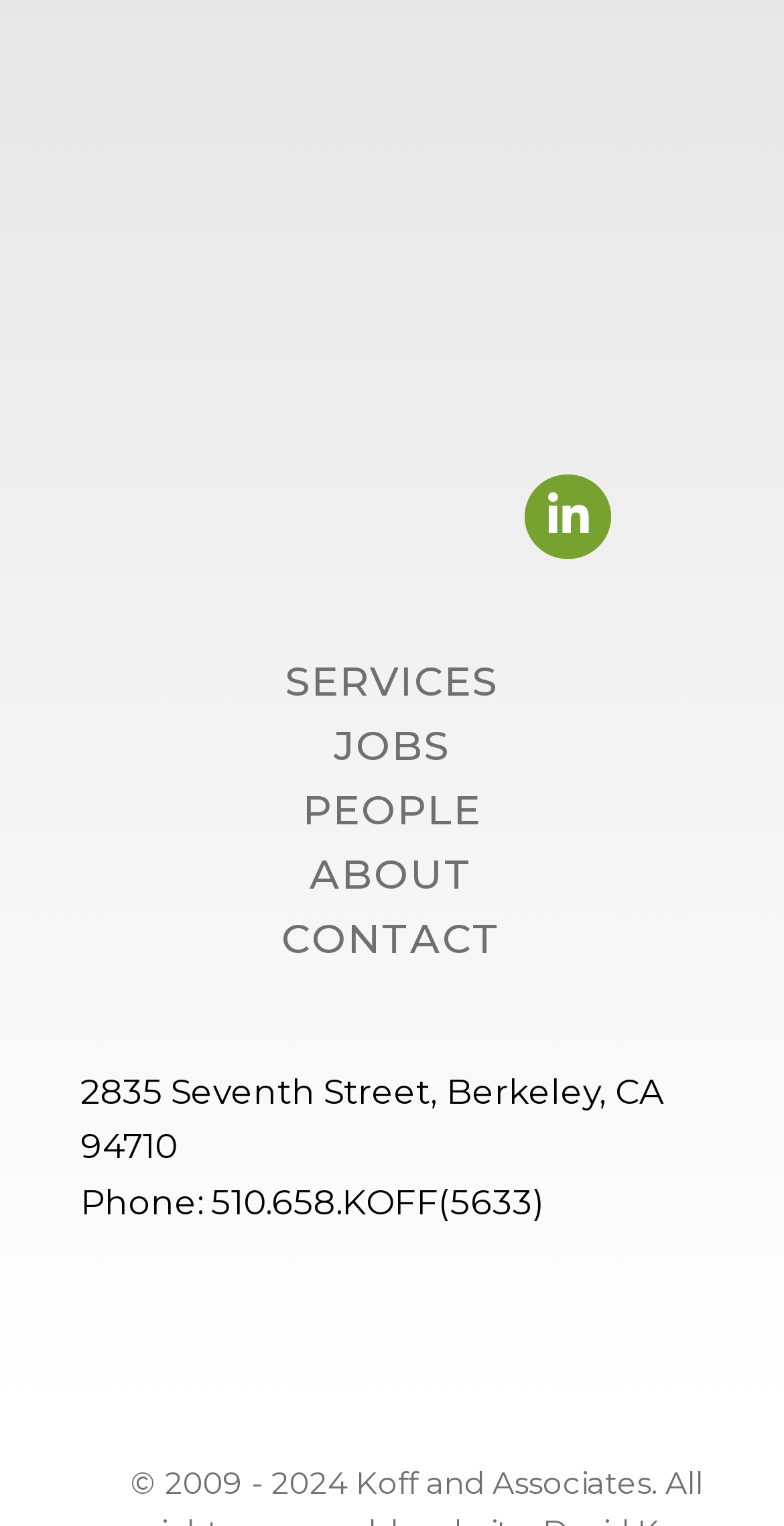Is there a 'JOBS' section on the website?
Refer to the image and provide a detailed answer to the question.

I looked at the link elements at the top of the page and found that one of them is 'JOBS', which suggests that there is a 'JOBS' section on the website.